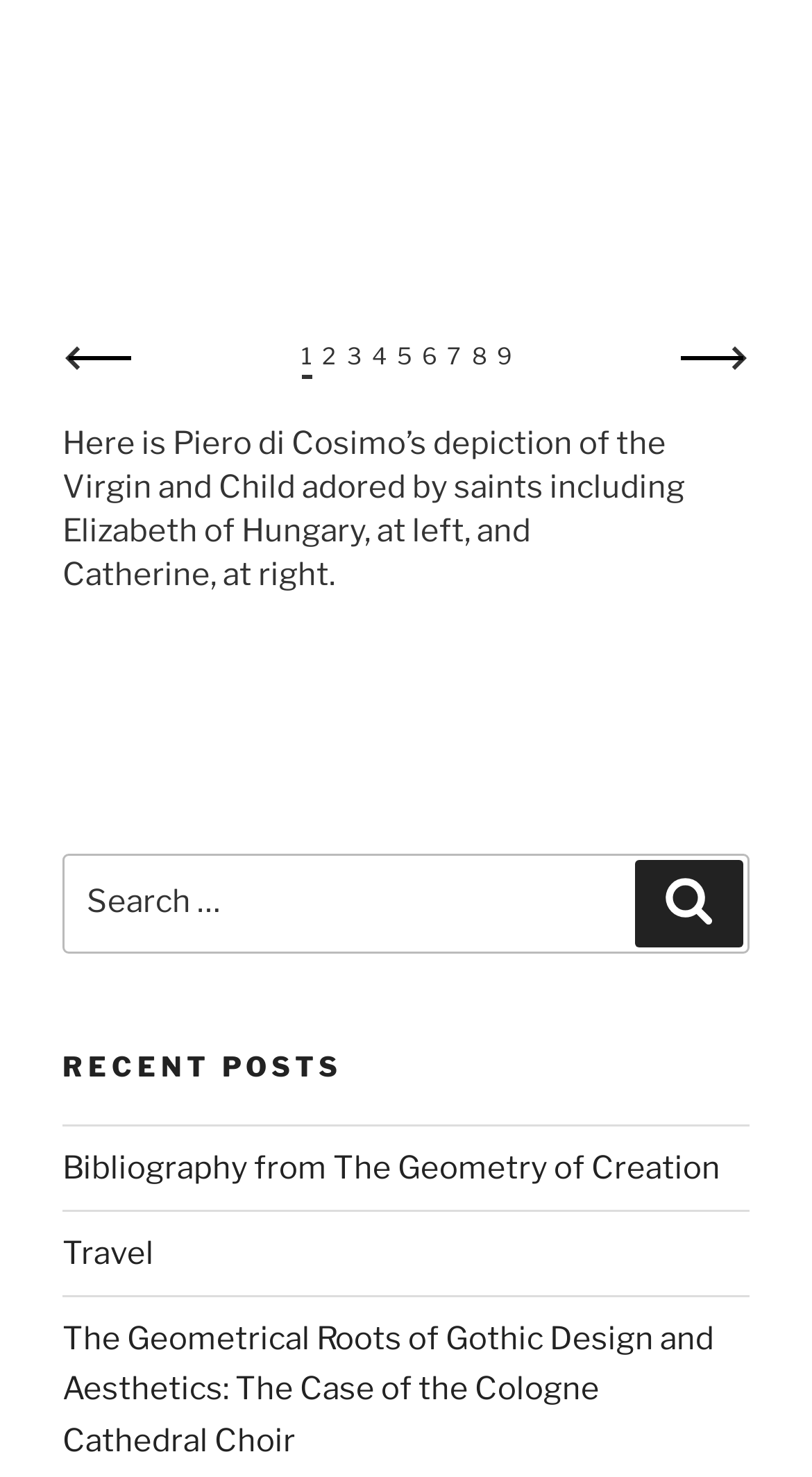Identify the bounding box of the UI component described as: "7".

[0.55, 0.232, 0.568, 0.257]